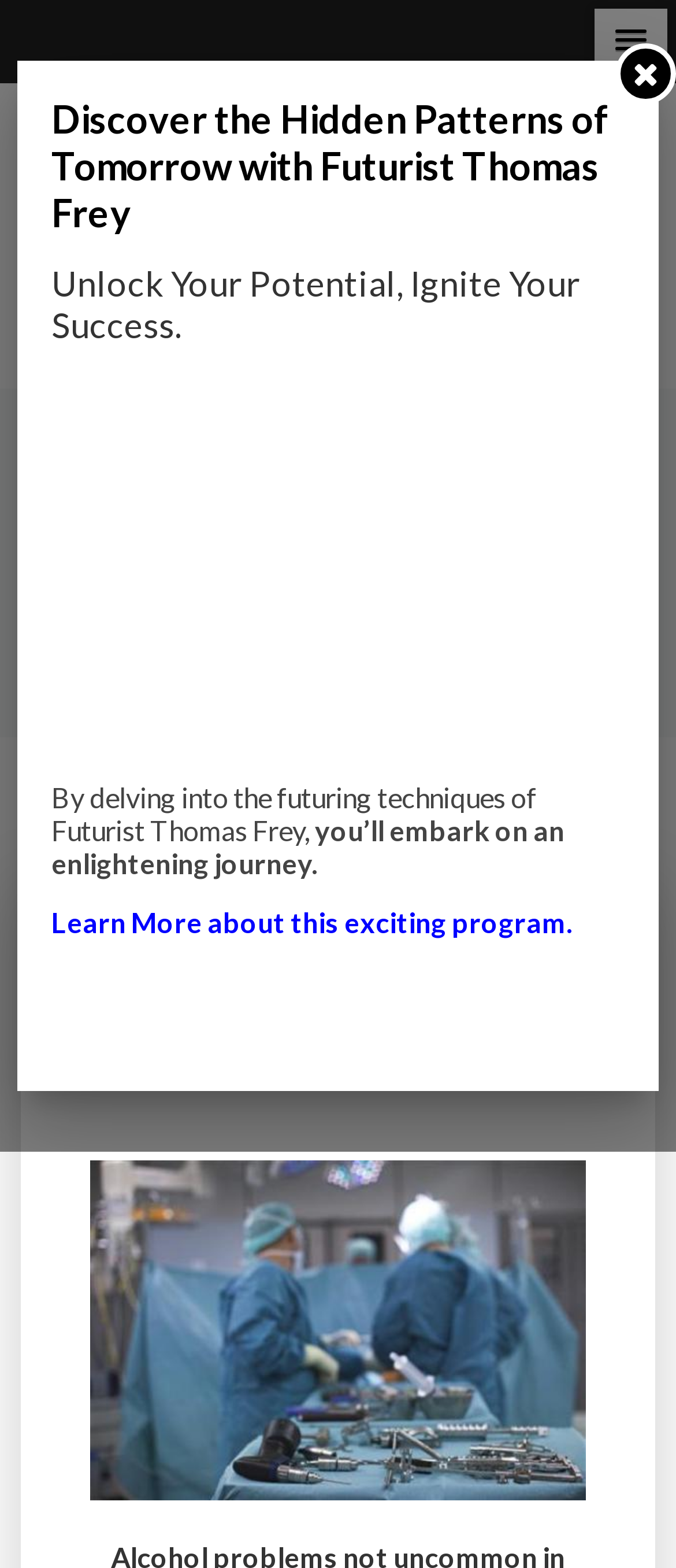What is the purpose of the 'Learn More' link?
Please provide a full and detailed response to the question.

I deduced the purpose of the link by reading the surrounding text, which mentions 'Futurist Thomas Frey' and 'an enlightening journey', suggesting that the link is related to a program or course.